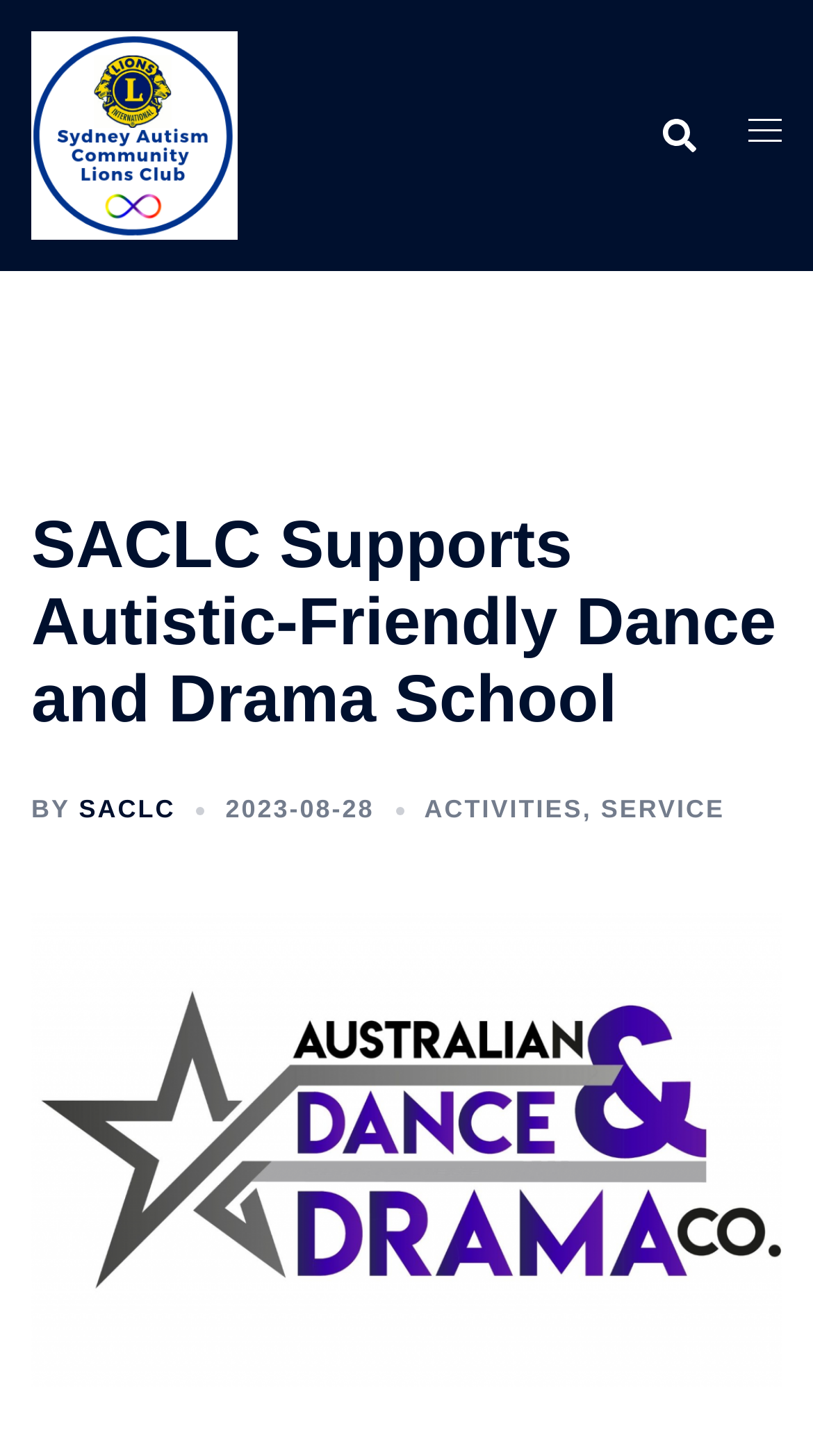Identify the bounding box coordinates for the UI element described as follows: "saclc". Ensure the coordinates are four float numbers between 0 and 1, formatted as [left, top, right, bottom].

[0.097, 0.546, 0.216, 0.566]